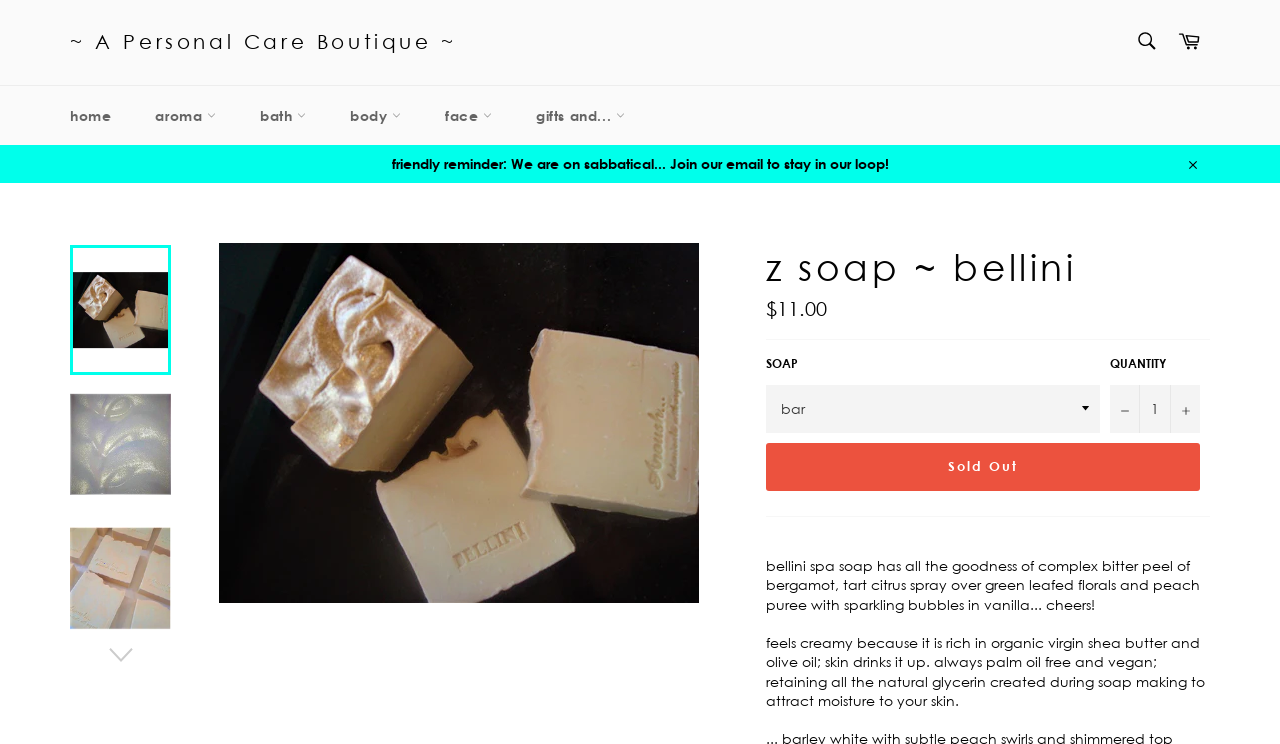Indicate the bounding box coordinates of the clickable region to achieve the following instruction: "Go to home page."

[0.039, 0.116, 0.103, 0.195]